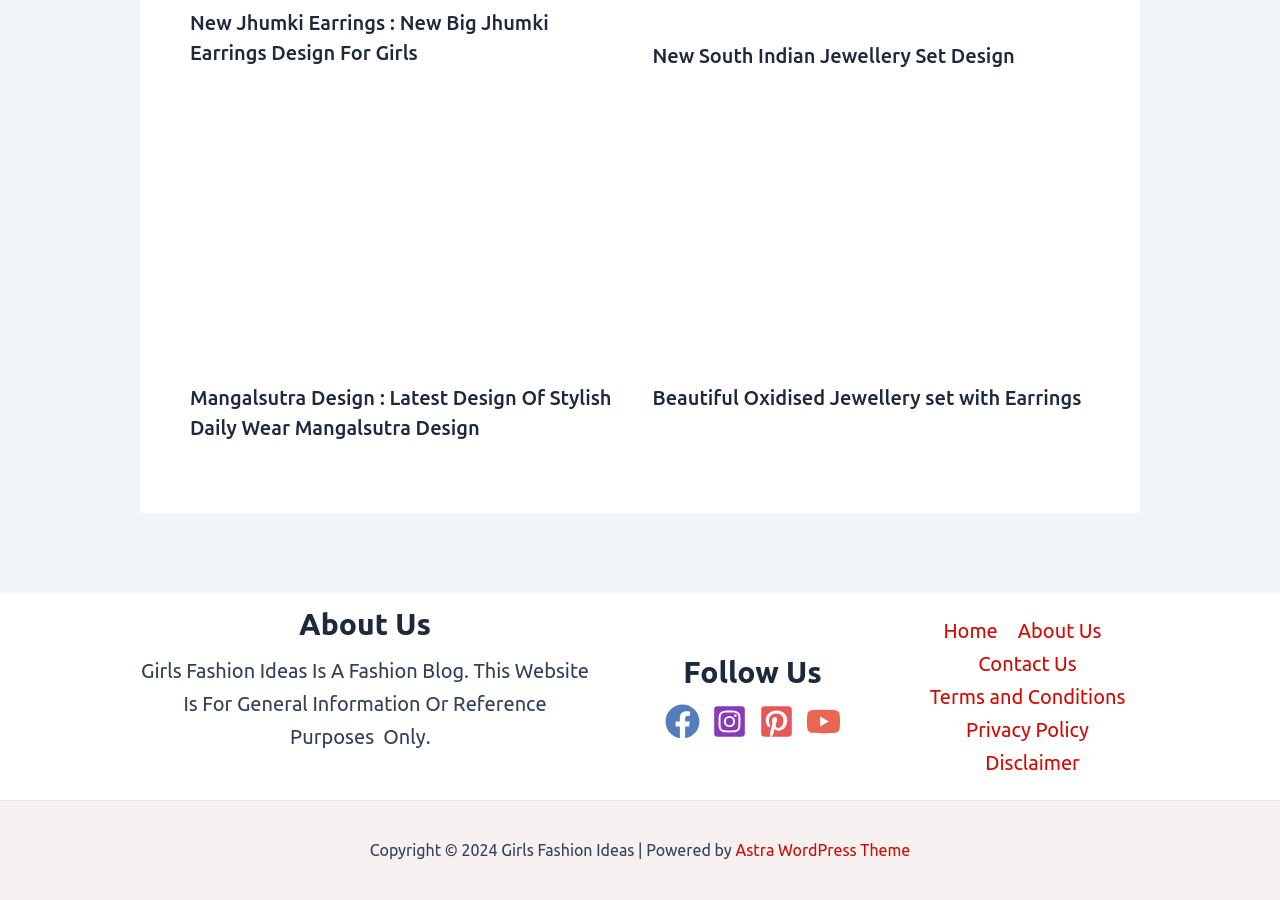What is the main topic of this webpage?
Using the information presented in the image, please offer a detailed response to the question.

Based on the headings and content of the webpage, it appears to be focused on jewellery, with specific sections dedicated to different types of jewellery, such as Jhumki earrings and Mangalsutra design.